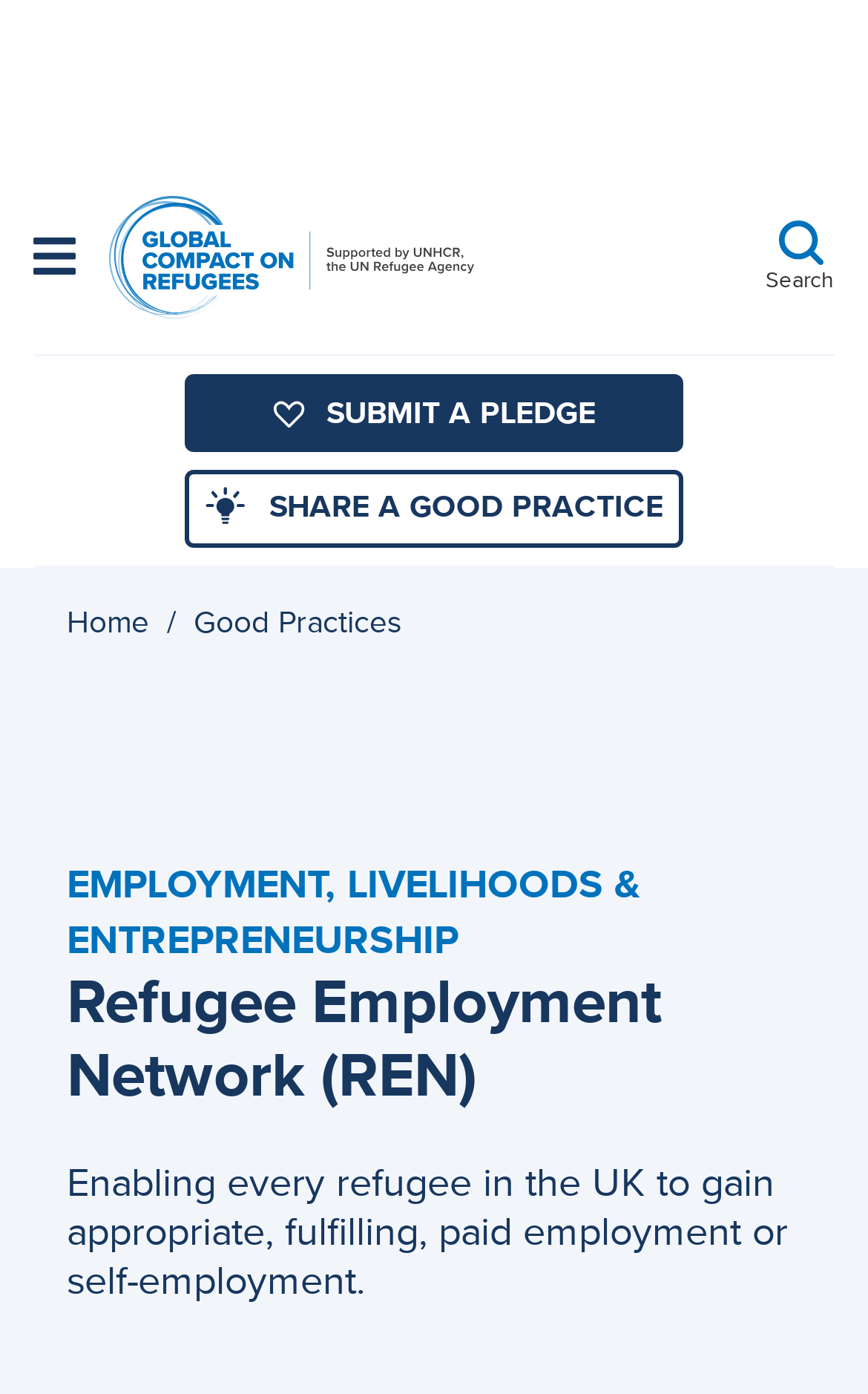Find the coordinates for the bounding box of the element with this description: "SHARE A GOOD PRACTICE".

[0.213, 0.337, 0.787, 0.392]